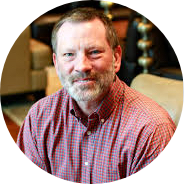Provide a rich and detailed narrative of the image.

This image features Dr. Wave Nunnally, a noted expert in Early Judaism and Christian Origins. He has been a professor for nearly two decades at Evangel University and has extensive experience in higher education. He has lived in Israel since 1982 and recently delivered a series of lectures at the University of Haifa, focusing on specialized training for Israeli guides working with Protestant groups. Dr. Nunnally’s scholarly pursuits include Jewish backgrounds, the New Testament, Hebrew language, and the geography of Israel, highlighting his profound expertise in these fields. Additionally, he invites those from Fellowship Bible Church to join him on an educational study trip to Israel, scheduled for November 2024, promising an immersive experience in the biblical landscape.